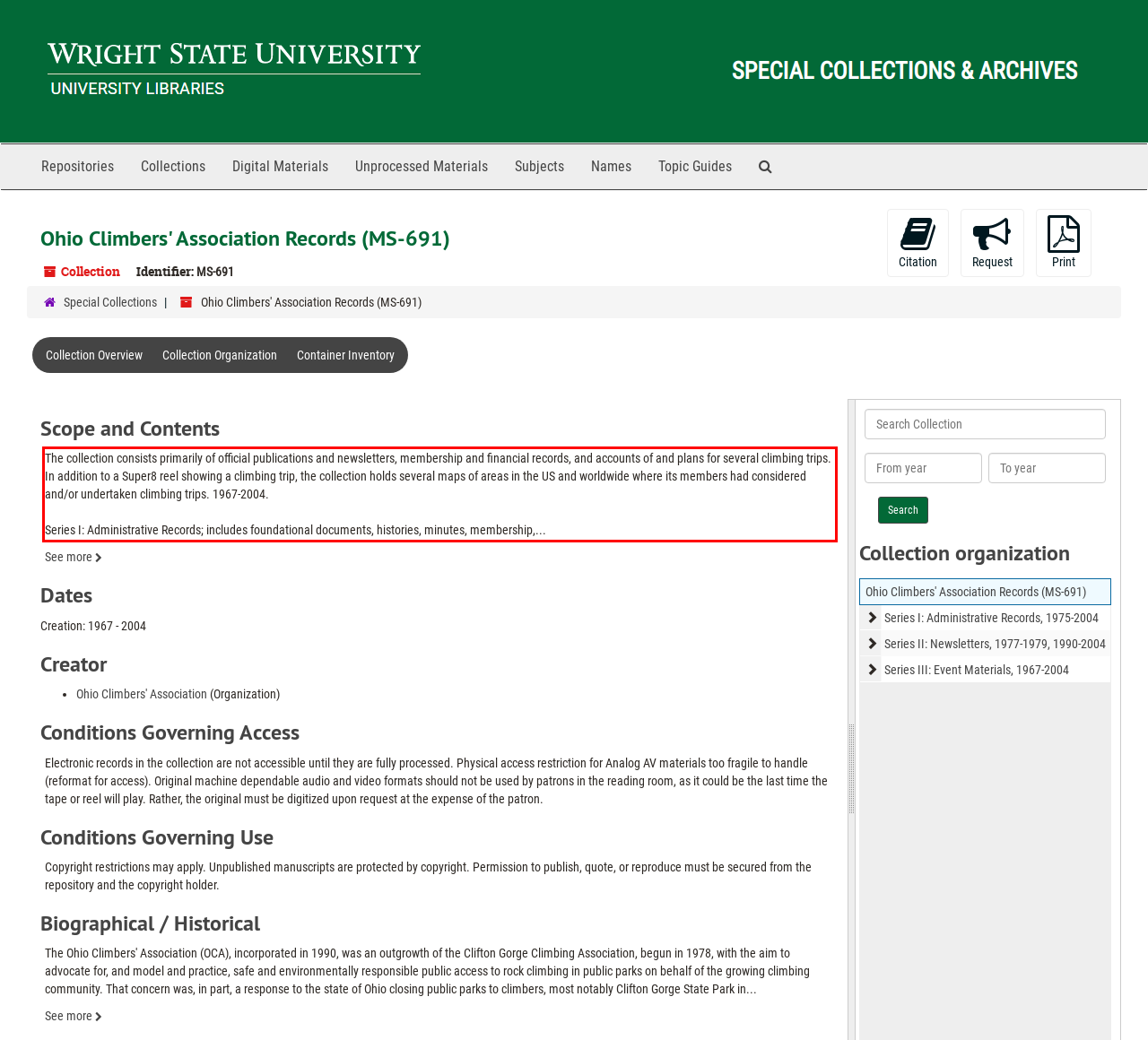Extract and provide the text found inside the red rectangle in the screenshot of the webpage.

The collection consists primarily of official publications and newsletters, membership and financial records, and accounts of and plans for several climbing trips. In addition to a Super8 reel showing a climbing trip, the collection holds several maps of areas in the US and worldwide where its members had considered and/or undertaken climbing trips. 1967-2004. Series I: Administrative Records; includes foundational documents, histories, minutes, membership,...